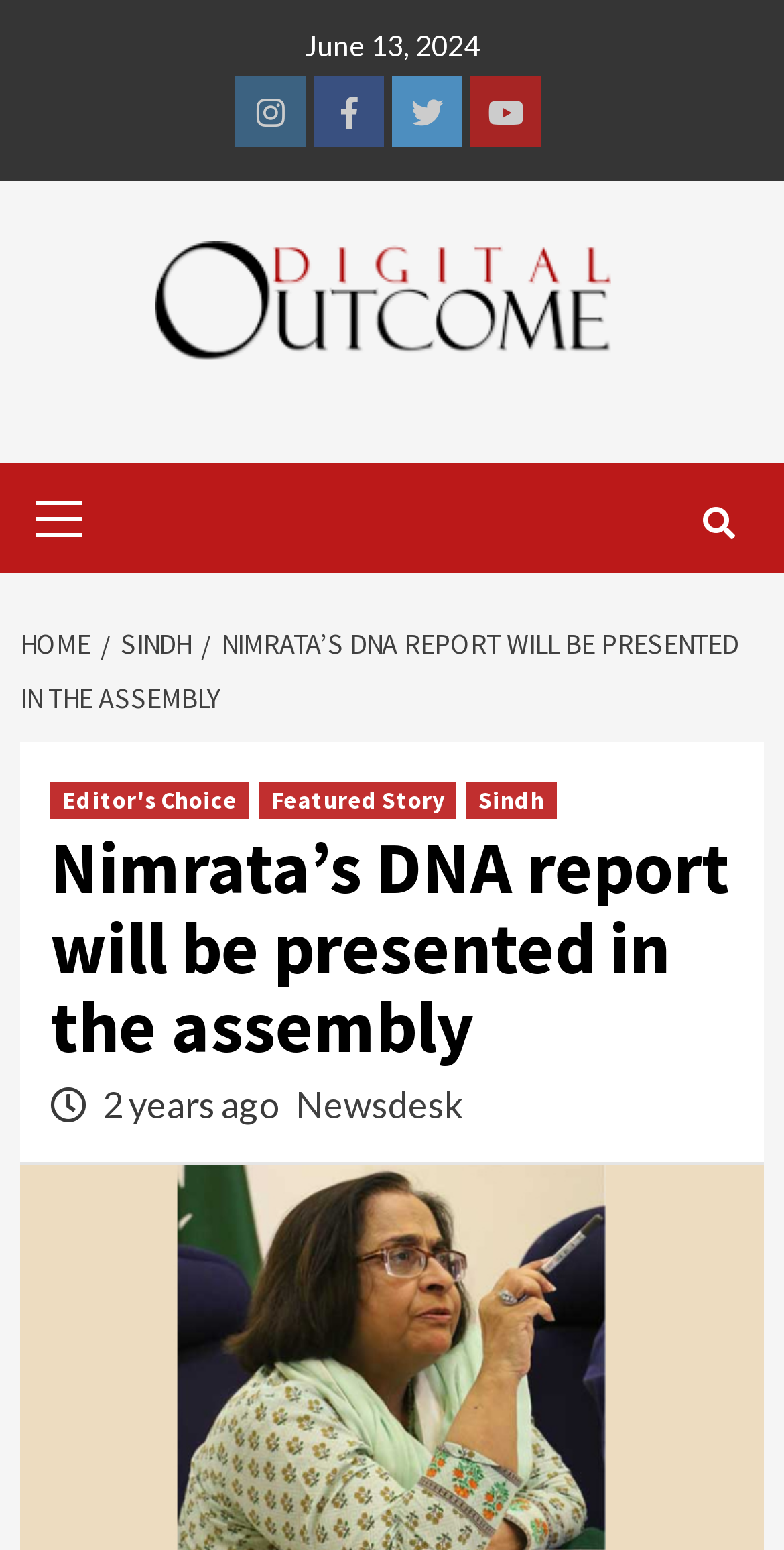Please answer the following question as detailed as possible based on the image: 
What social media platforms are available?

I noticed a row of social media icons at the top of the webpage, which includes Instagram, Facebook, Twitter, and Youtube. These icons are likely links to the website's social media profiles.